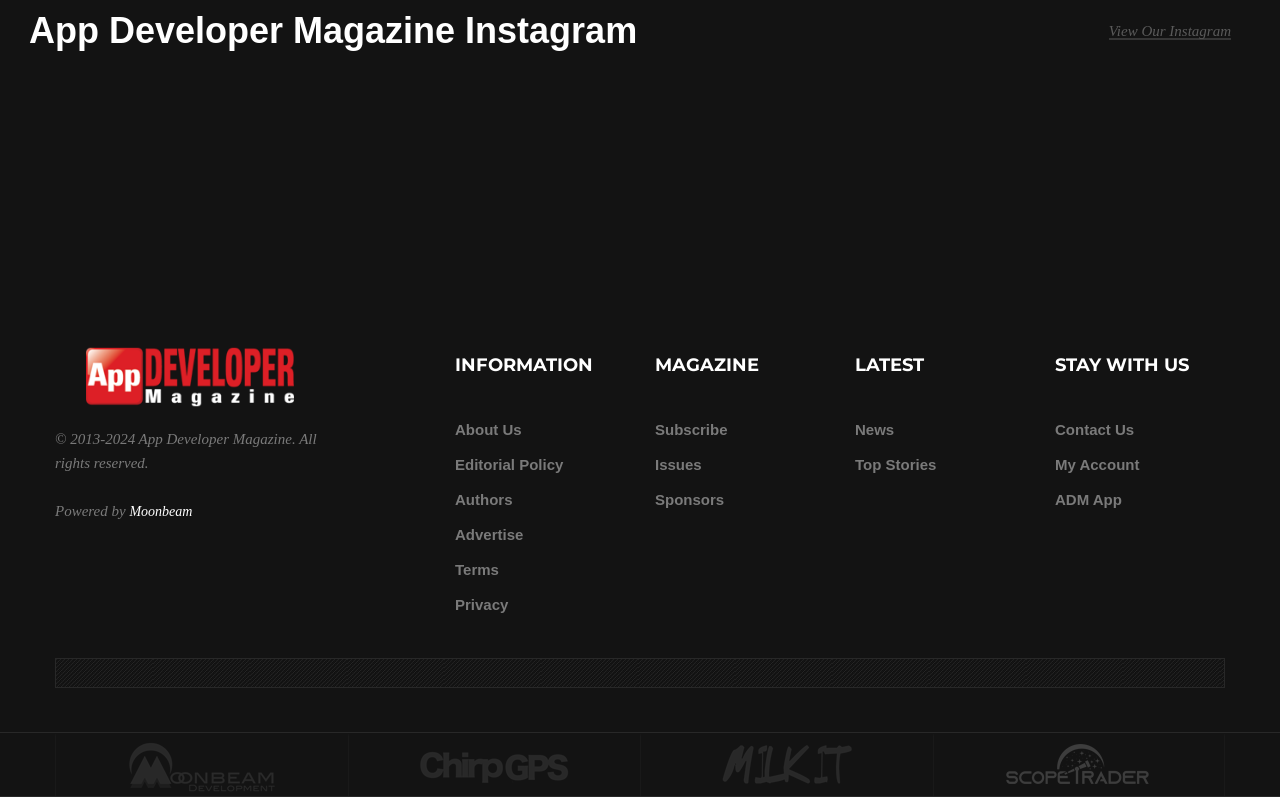What is the purpose of the magazine?
Provide a thorough and detailed answer to the question.

The purpose of the magazine can be inferred from the text 'App Developer Magazine is an app programming and software tech media property, dedicated to covering news, and stories for iOS iPhone, Android, Gaming, IoT, VR, and AR app developers.' which describes the magazine's focus on covering news and stories for app developers.